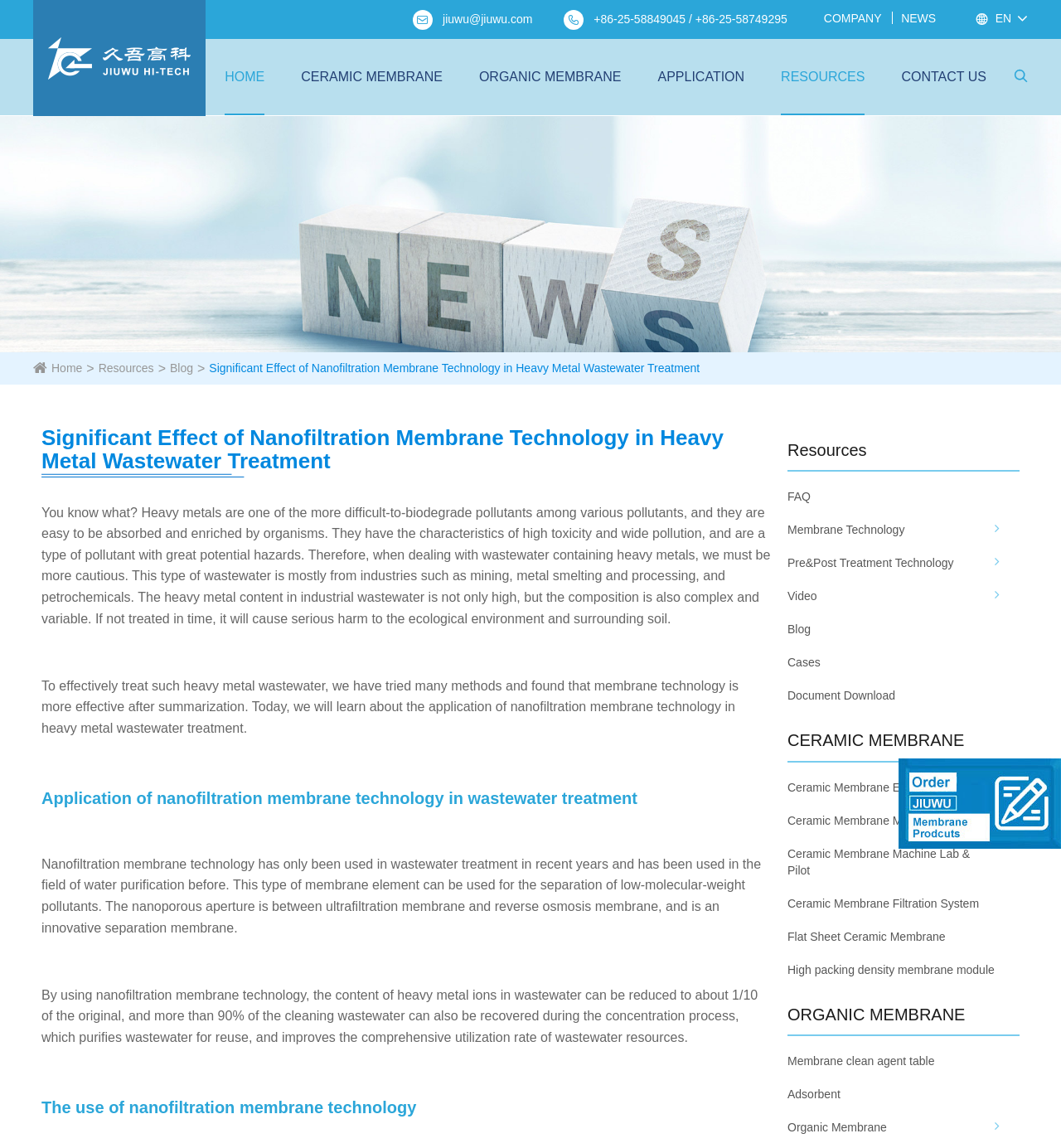Provide an in-depth caption for the elements present on the webpage.

This webpage is about the significant effect of nanofiltration membrane technology in heavy metal wastewater treatment. At the top, there is a logo and a link to "JIUWU HI-TECH Membrane Technology" on the left, and a language selection option with "EN" on the right. Below this, there are several links to different sections of the website, including "COMPANY", "NEWS", and "CONTACT US".

On the left side of the page, there is a navigation menu with links to "HOME", "CERAMIC MEMBRANE", "ORGANIC MEMBRANE", "APPLICATION", "RESOURCES", and "CONTACT US". Below this menu, there is a section with links to "Home", "Resources", "Blog", and the current page, "Significant Effect of Nanofiltration Membrane Technology in Heavy Metal Wastewater Treatment".

The main content of the page is divided into several sections. The first section has a heading "Significant Effect of Nanofiltration Membrane Technology in Heavy Metal Wastewater Treatment" and a paragraph of text that explains the dangers of heavy metal pollutants and the need for effective treatment methods. The second section has a heading "Application of nanofiltration membrane technology in wastewater treatment" and two paragraphs of text that describe the benefits of using nanofiltration membrane technology to treat heavy metal wastewater.

The third section has a heading "The use of nanofiltration membrane technology" and two paragraphs of text that explain how nanofiltration membrane technology can be used to reduce the content of heavy metal ions in wastewater and recover cleaning wastewater for reuse.

On the right side of the page, there are several links to related resources, including "FAQ", "Membrane Technology", "Pre&Post Treatment Technology", "Video", "Blog", "Cases", and "Document Download". There are also links to specific types of ceramic and organic membranes, as well as a chat button at the bottom right corner.